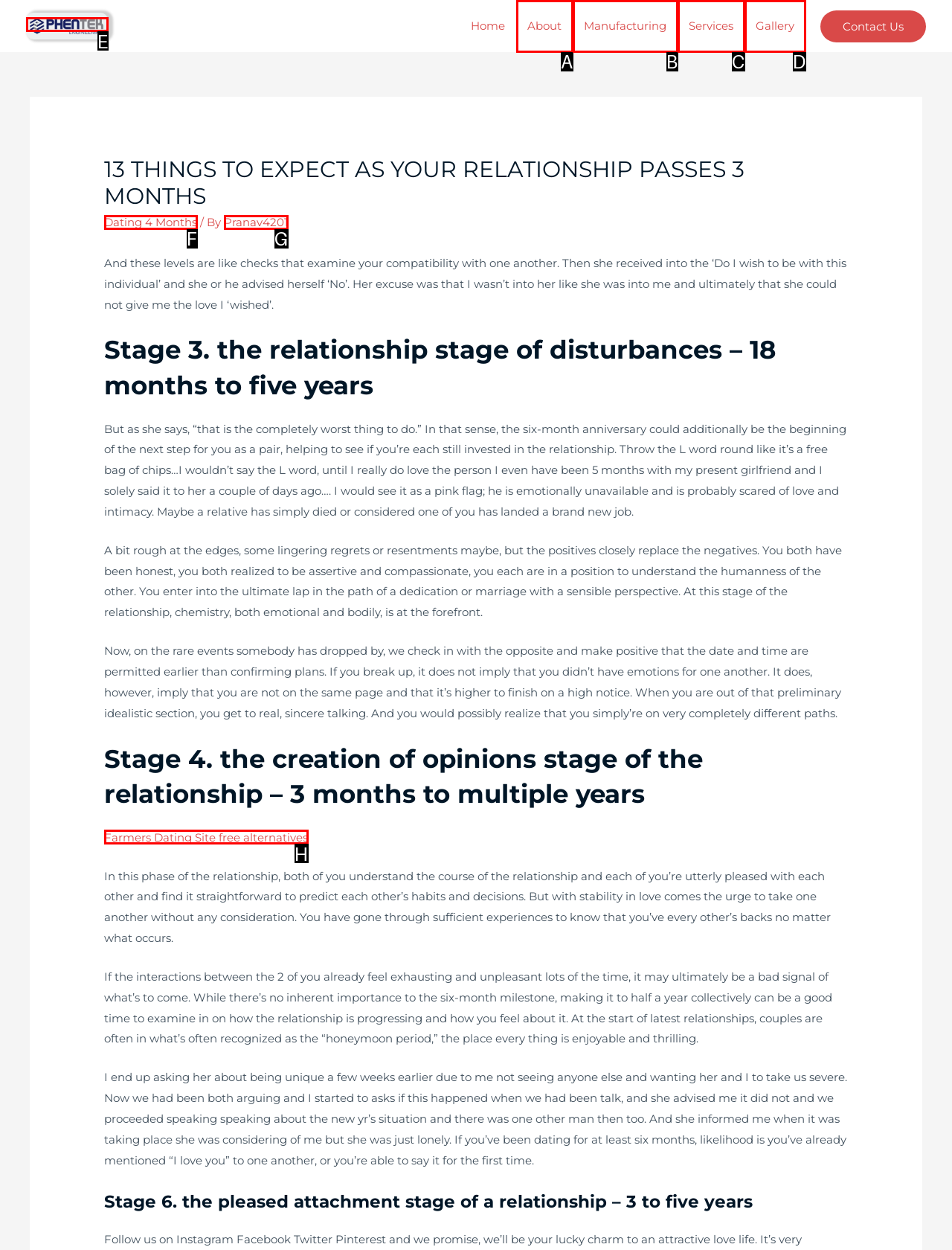Using the description: Services, find the corresponding HTML element. Provide the letter of the matching option directly.

C